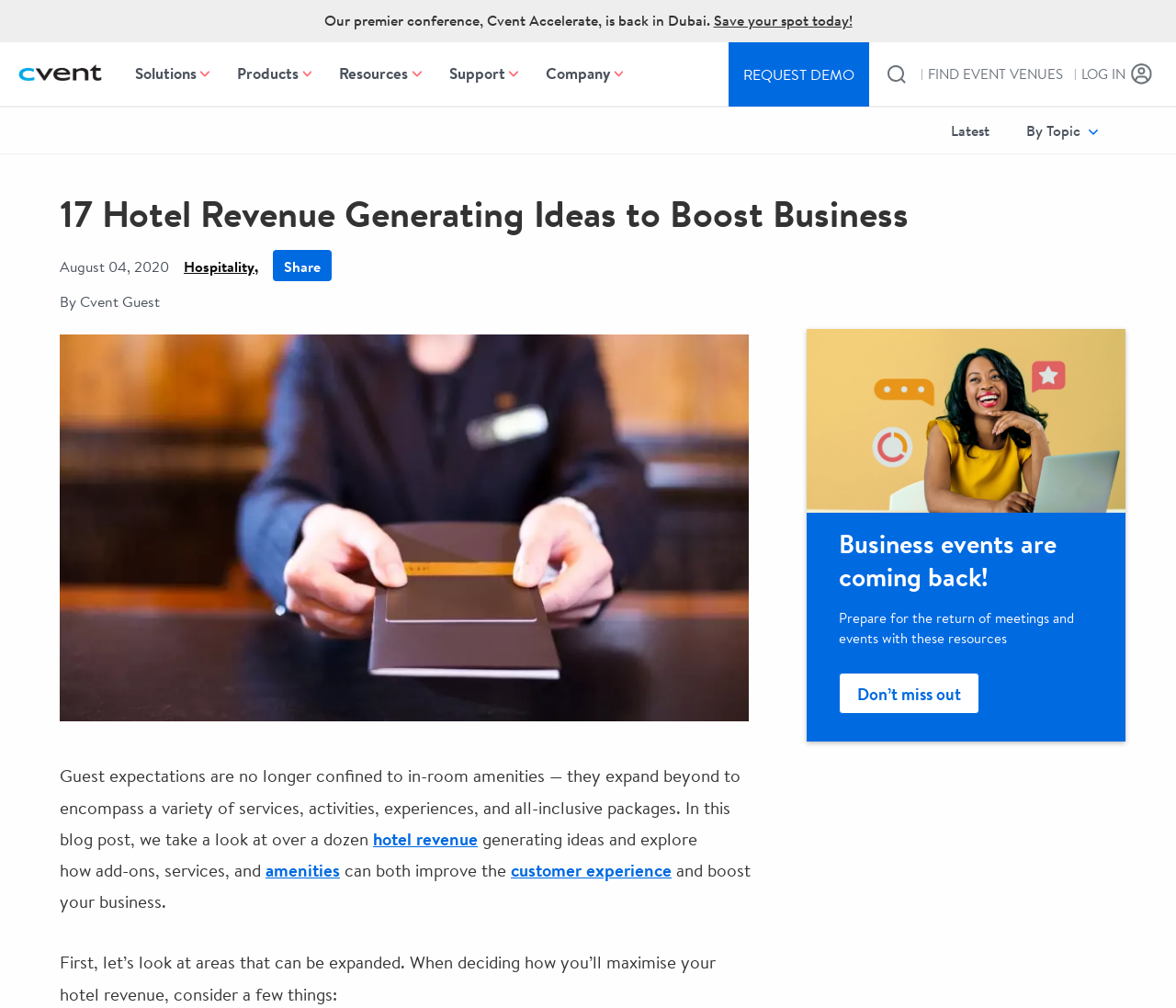Identify the bounding box of the UI element described as follows: "Share". Provide the coordinates as four float numbers in the range of 0 to 1 [left, top, right, bottom].

[0.232, 0.248, 0.282, 0.279]